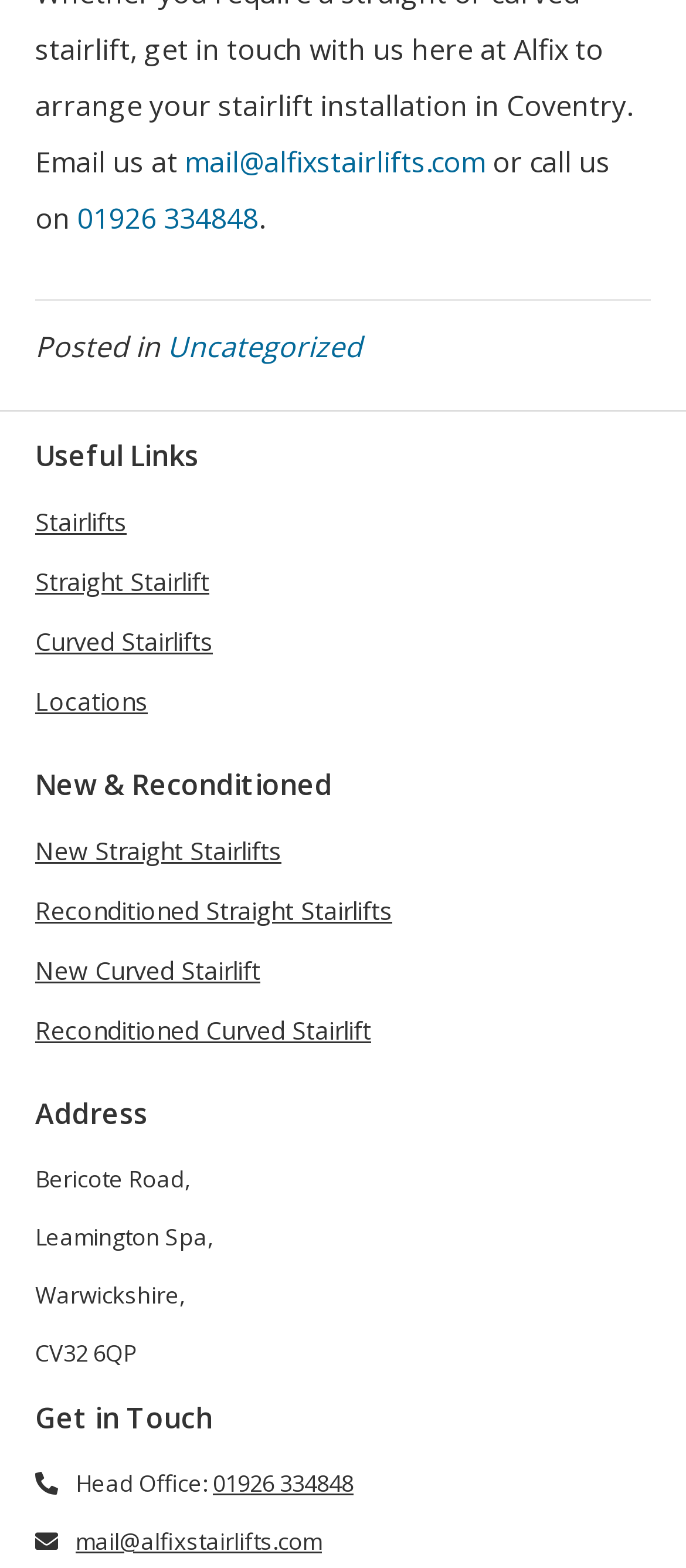Locate the bounding box of the UI element with the following description: "Straight Stairlift".

[0.051, 0.363, 0.949, 0.379]